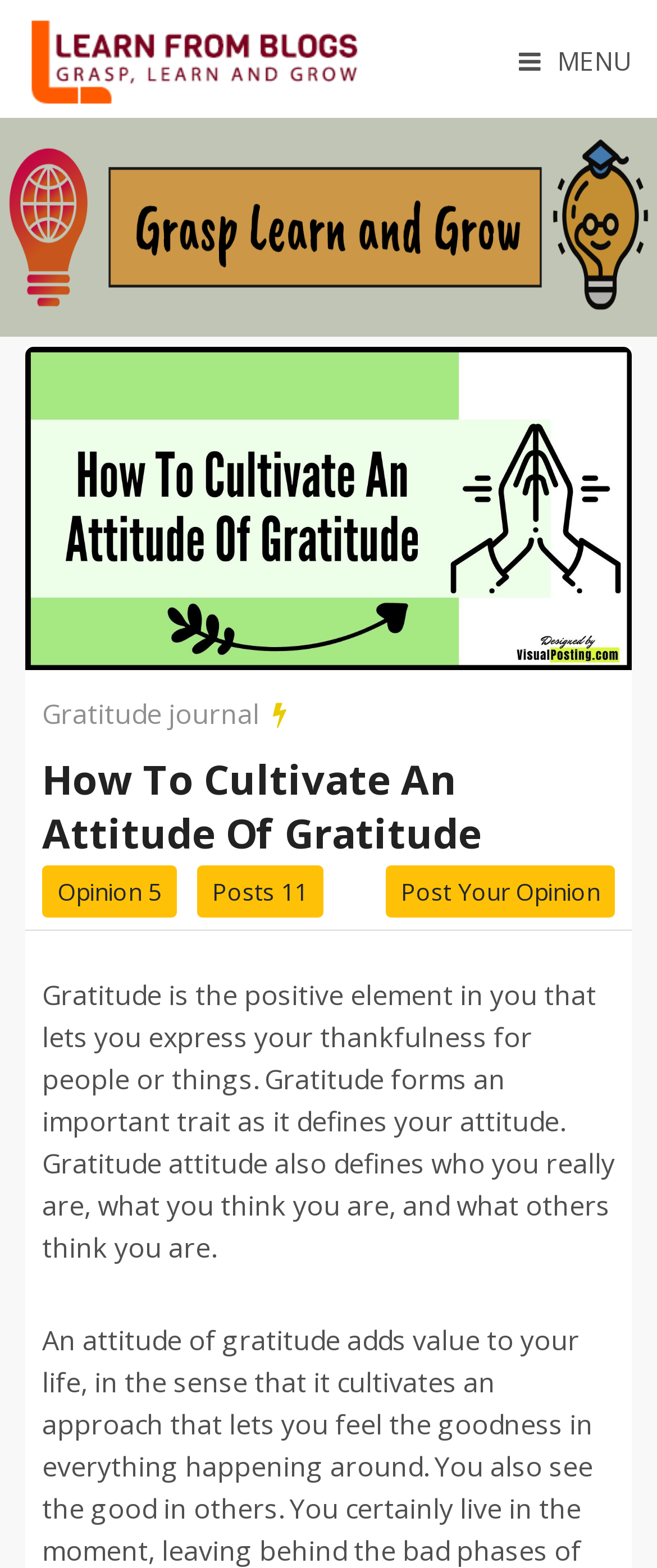Identify the bounding box coordinates of the clickable section necessary to follow the following instruction: "click the 'Post Your Opinion' button". The coordinates should be presented as four float numbers from 0 to 1, i.e., [left, top, right, bottom].

[0.587, 0.552, 0.936, 0.585]